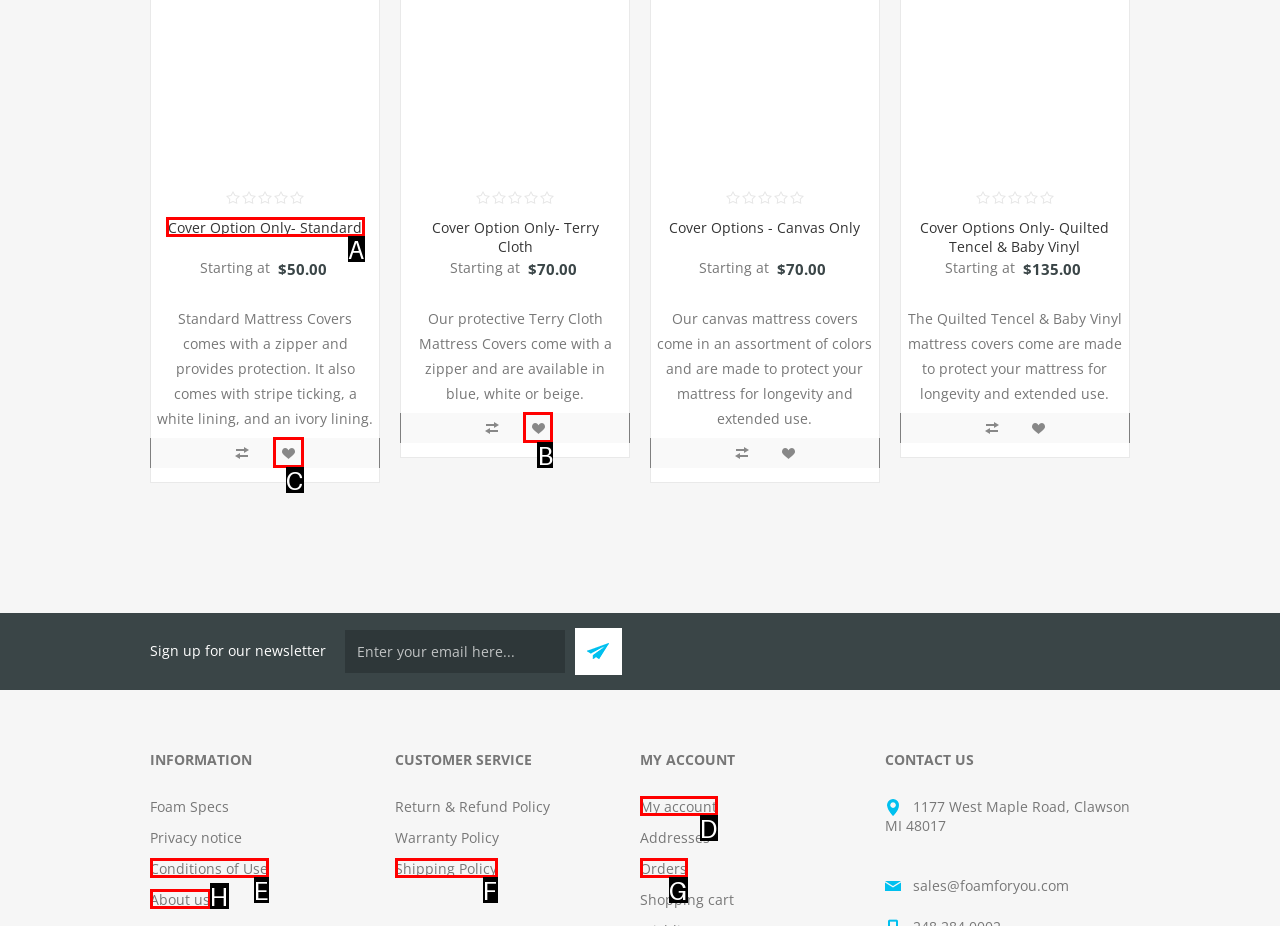Identify which lettered option completes the task: Click the 'Add to wishlist' button for the 'Cover Option Only- Terry Cloth' product. Provide the letter of the correct choice.

B